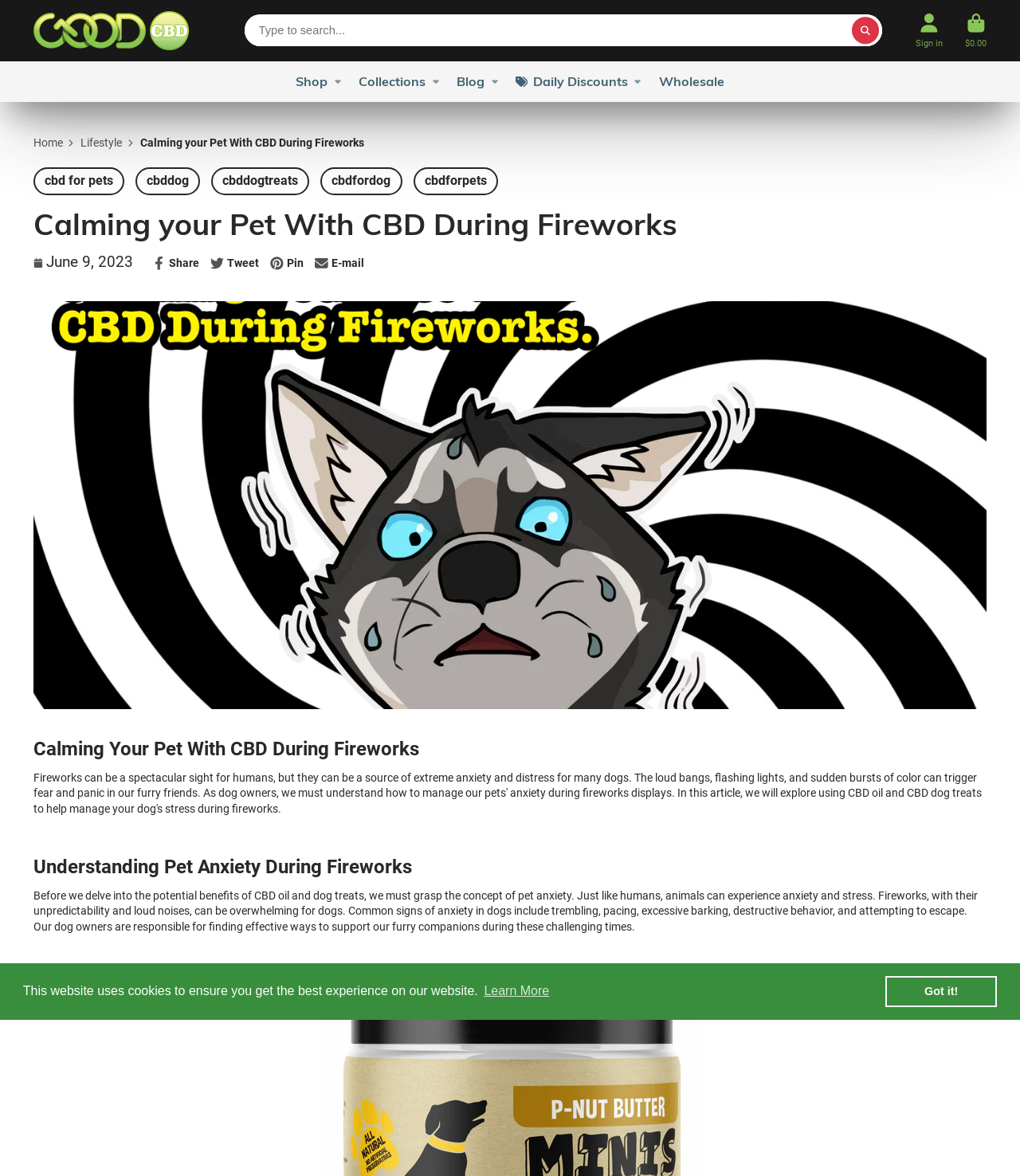Using the provided description: "Logo", find the bounding box coordinates of the corresponding UI element. The output should be four float numbers between 0 and 1, in the format [left, top, right, bottom].

[0.033, 0.0, 0.185, 0.052]